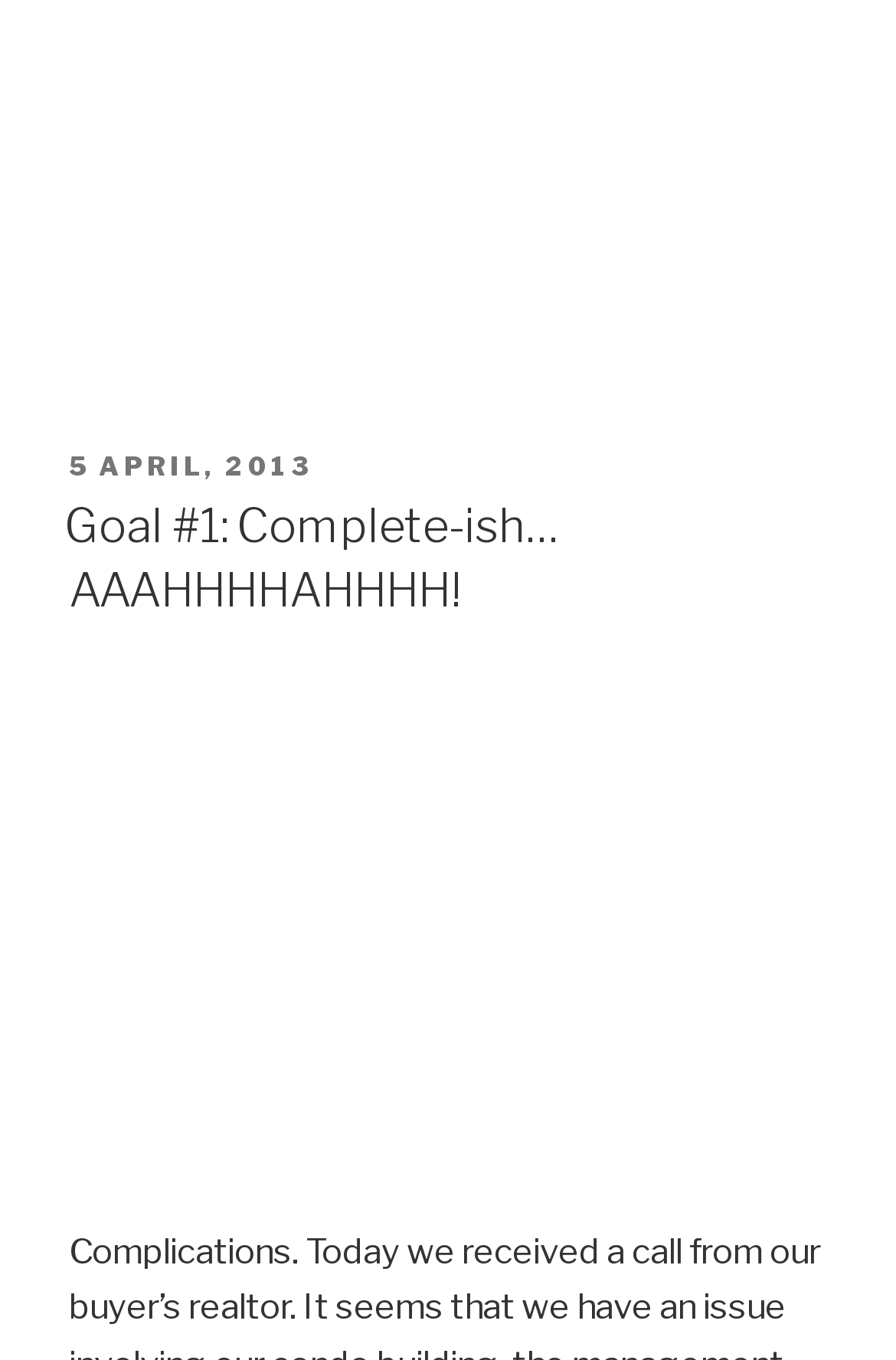Please provide a comprehensive response to the question based on the details in the image: What is the title of the article?

I found the title of the article by looking at the header section of the webpage, where it says 'Goal #1: Complete-ish…AAAHHHHAHHHH!' in a larger font size.